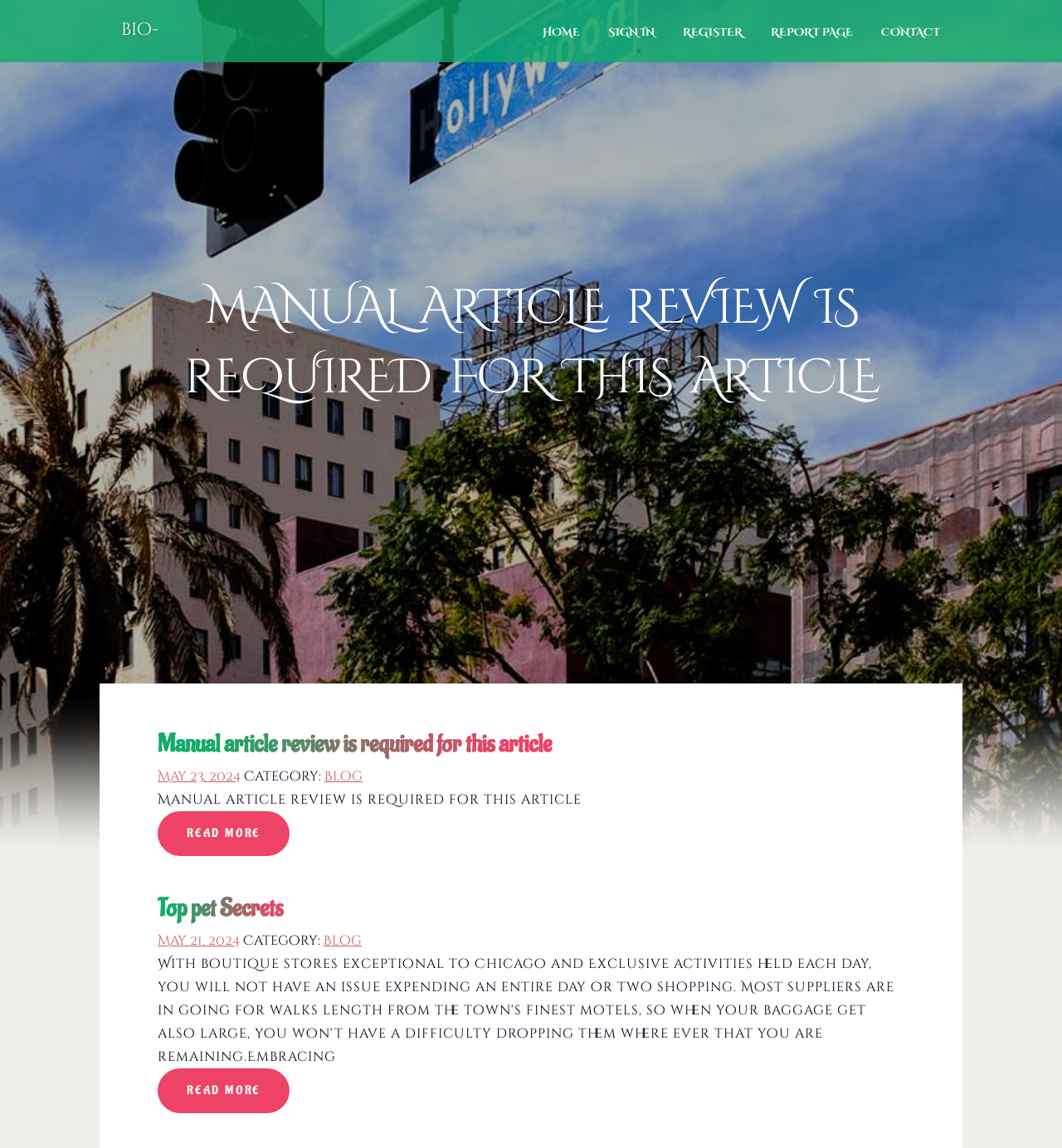From the details in the image, provide a thorough response to the question: What is the date of the article 'Top pet Secrets'?

The date of the article 'Top pet Secrets' can be found by looking at the link element with the text 'May 21, 2024', which is adjacent to the heading element with the text 'Top pet Secrets'.